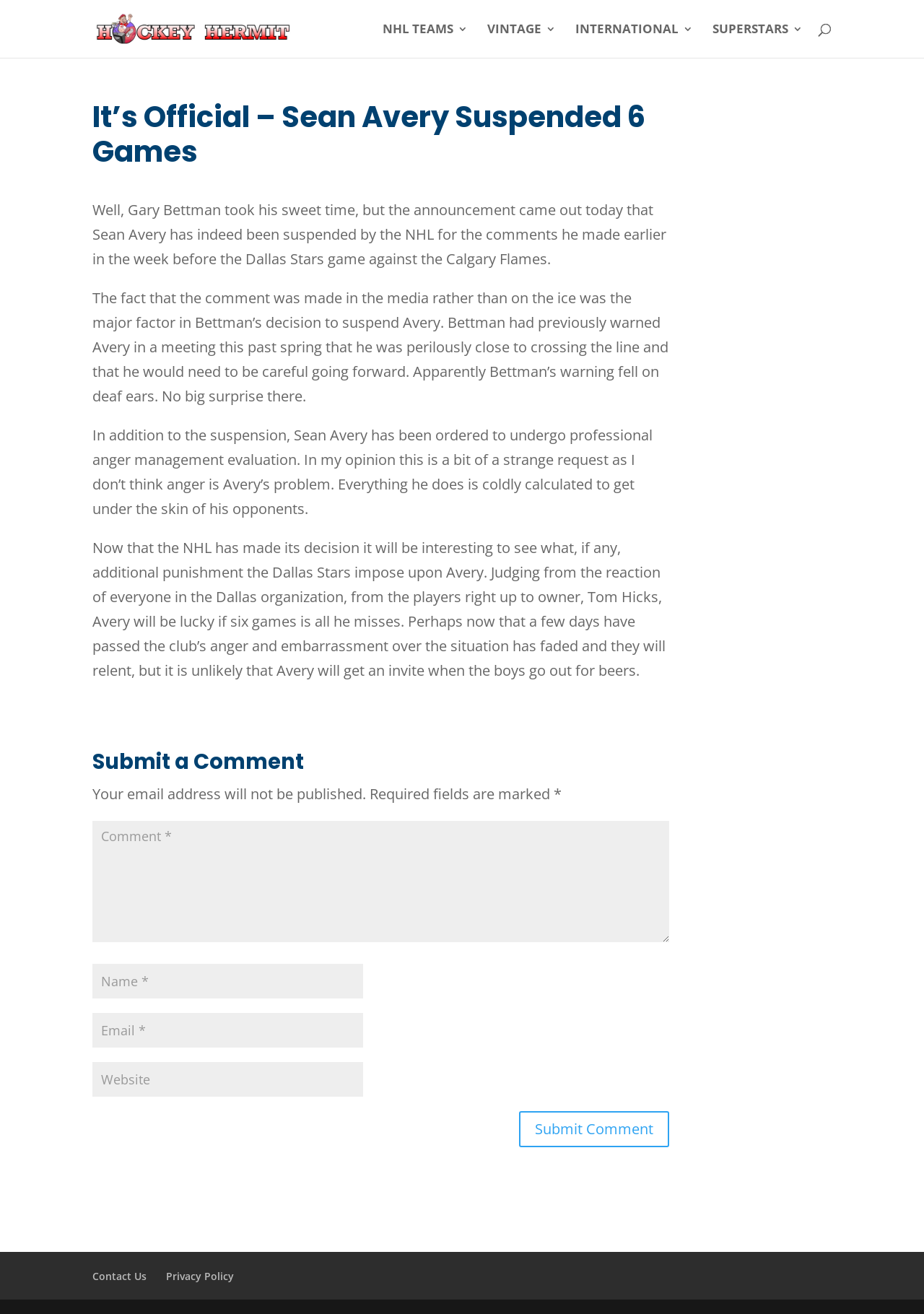Determine the bounding box coordinates of the clickable element to complete this instruction: "Click on RIVER ZONES". Provide the coordinates in the format of four float numbers between 0 and 1, [left, top, right, bottom].

None